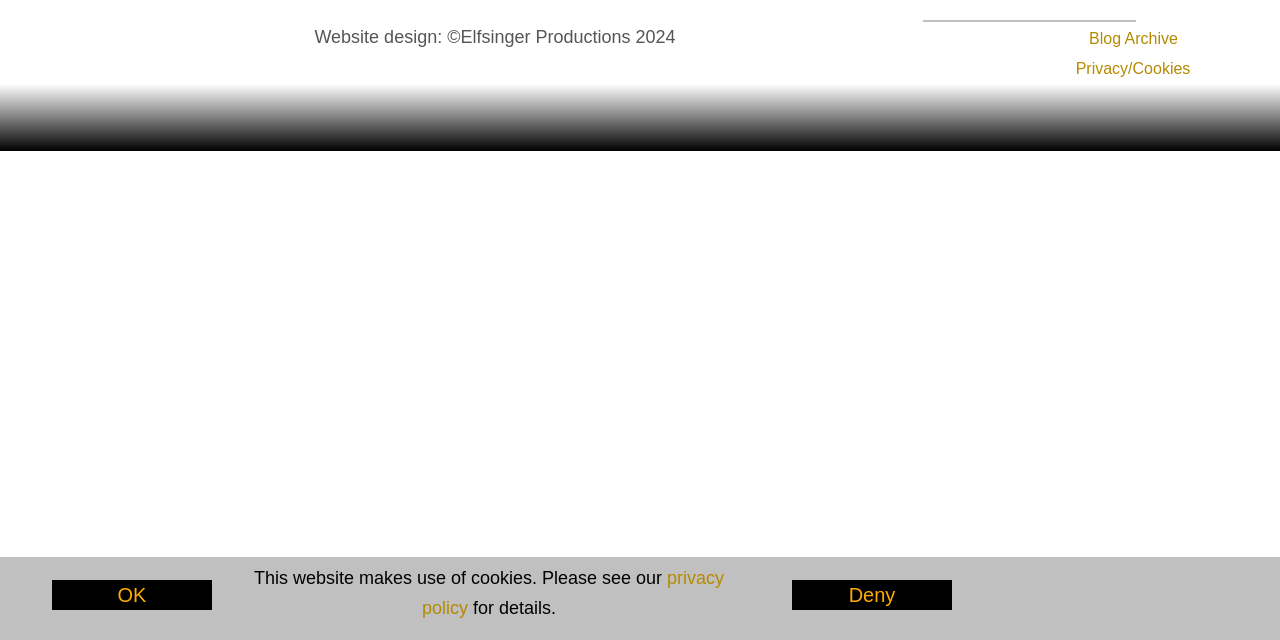Calculate the bounding box coordinates for the UI element based on the following description: "Privacy/Cookies". Ensure the coordinates are four float numbers between 0 and 1, i.e., [left, top, right, bottom].

[0.802, 0.084, 0.969, 0.15]